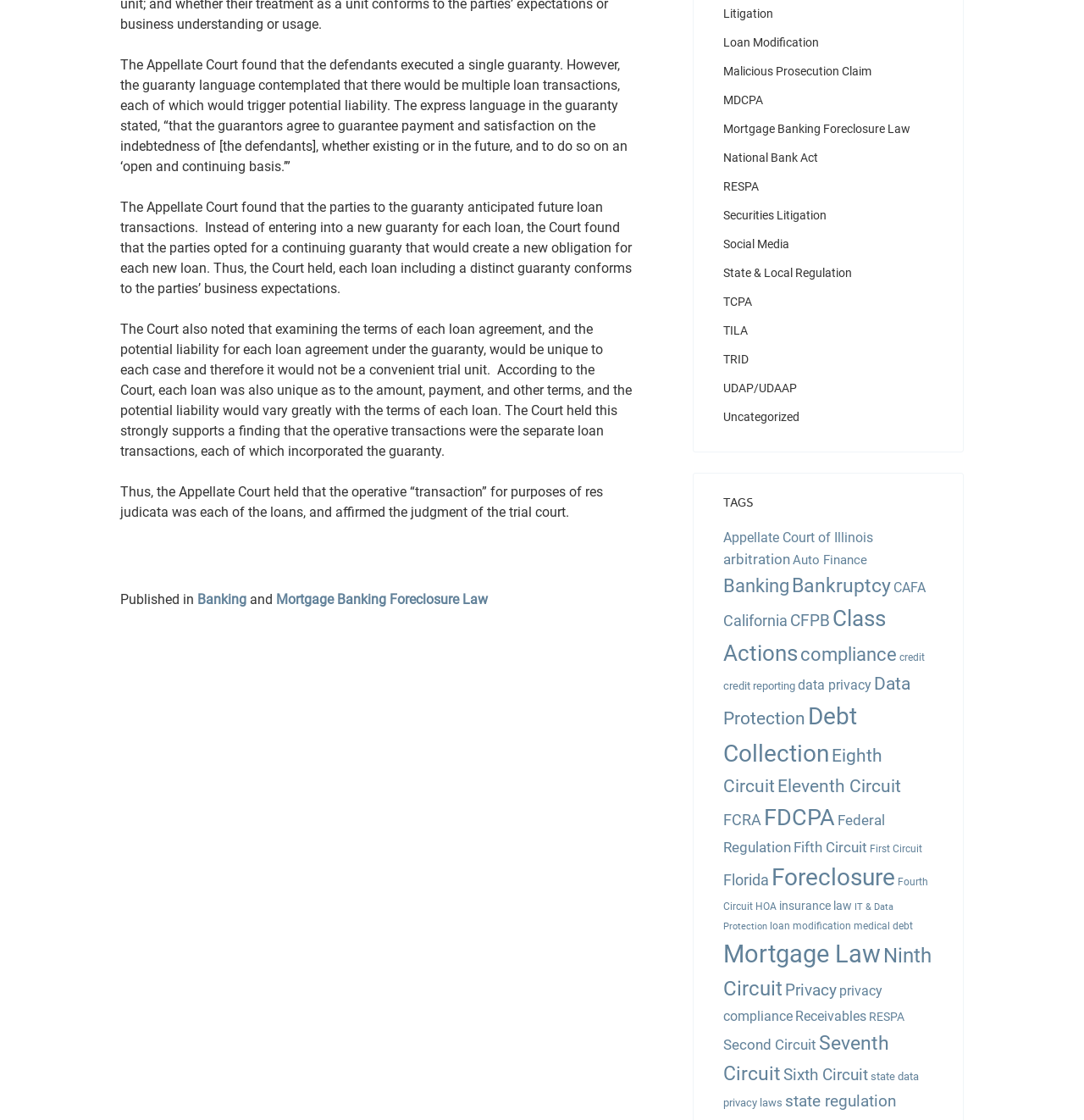Please identify the bounding box coordinates for the region that you need to click to follow this instruction: "Visit 'Banking' page".

[0.182, 0.528, 0.228, 0.542]